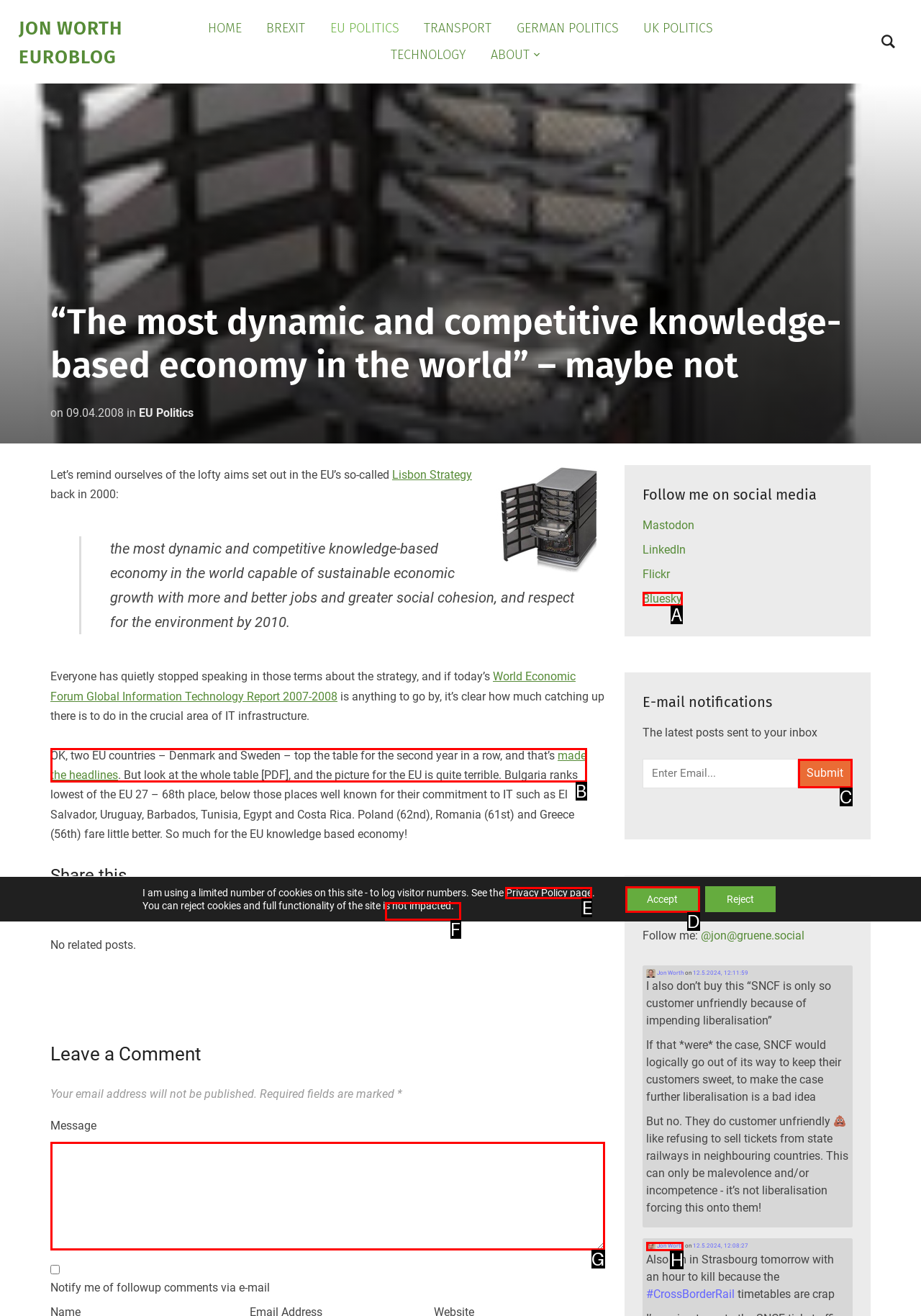Identify the HTML element that best matches the description: Accept. Provide your answer by selecting the corresponding letter from the given options.

D